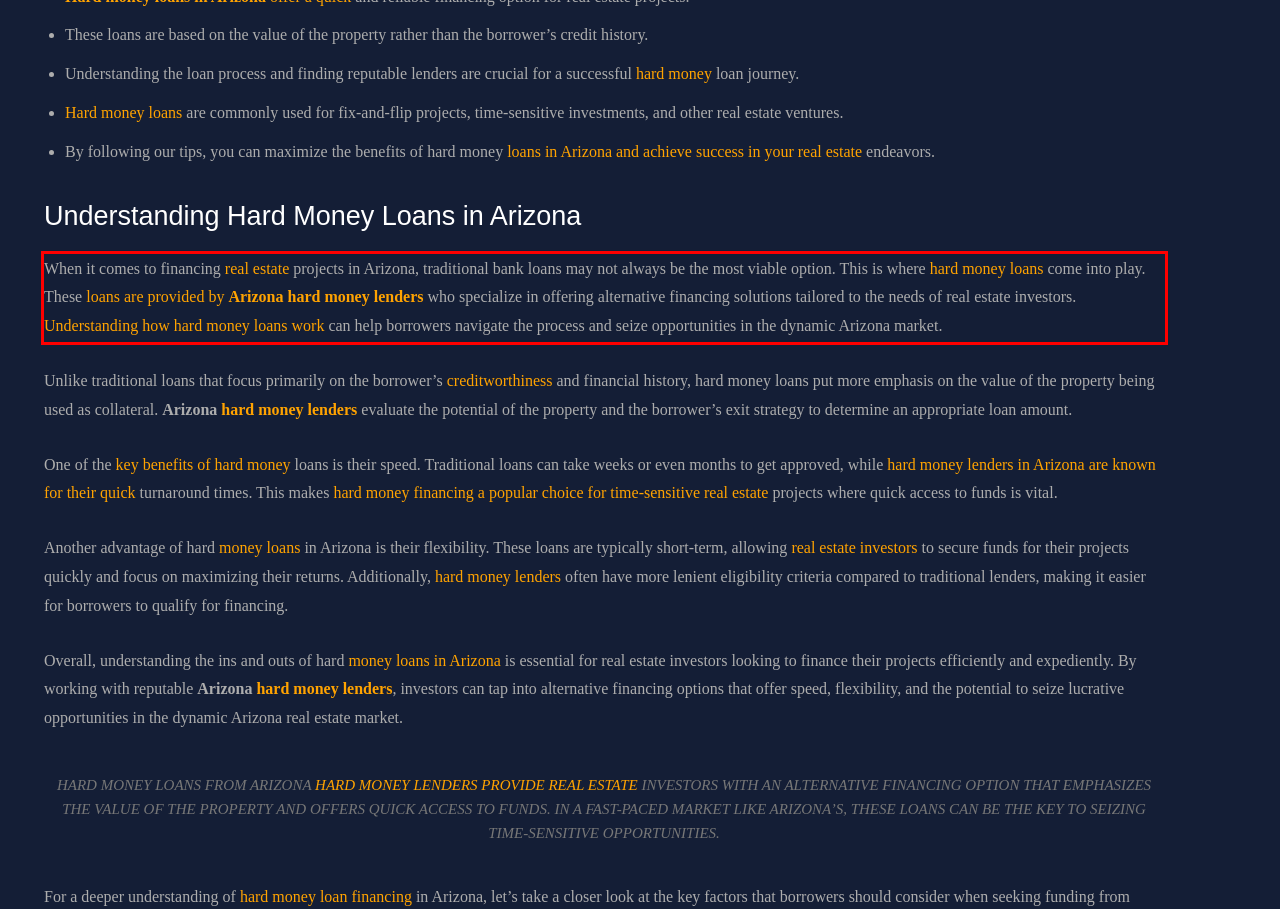You are provided with a screenshot of a webpage that includes a UI element enclosed in a red rectangle. Extract the text content inside this red rectangle.

When it comes to financing real estate projects in Arizona, traditional bank loans may not always be the most viable option. This is where hard money loans come into play. These loans are provided by Arizona hard money lenders who specialize in offering alternative financing solutions tailored to the needs of real estate investors. Understanding how hard money loans work can help borrowers navigate the process and seize opportunities in the dynamic Arizona market.